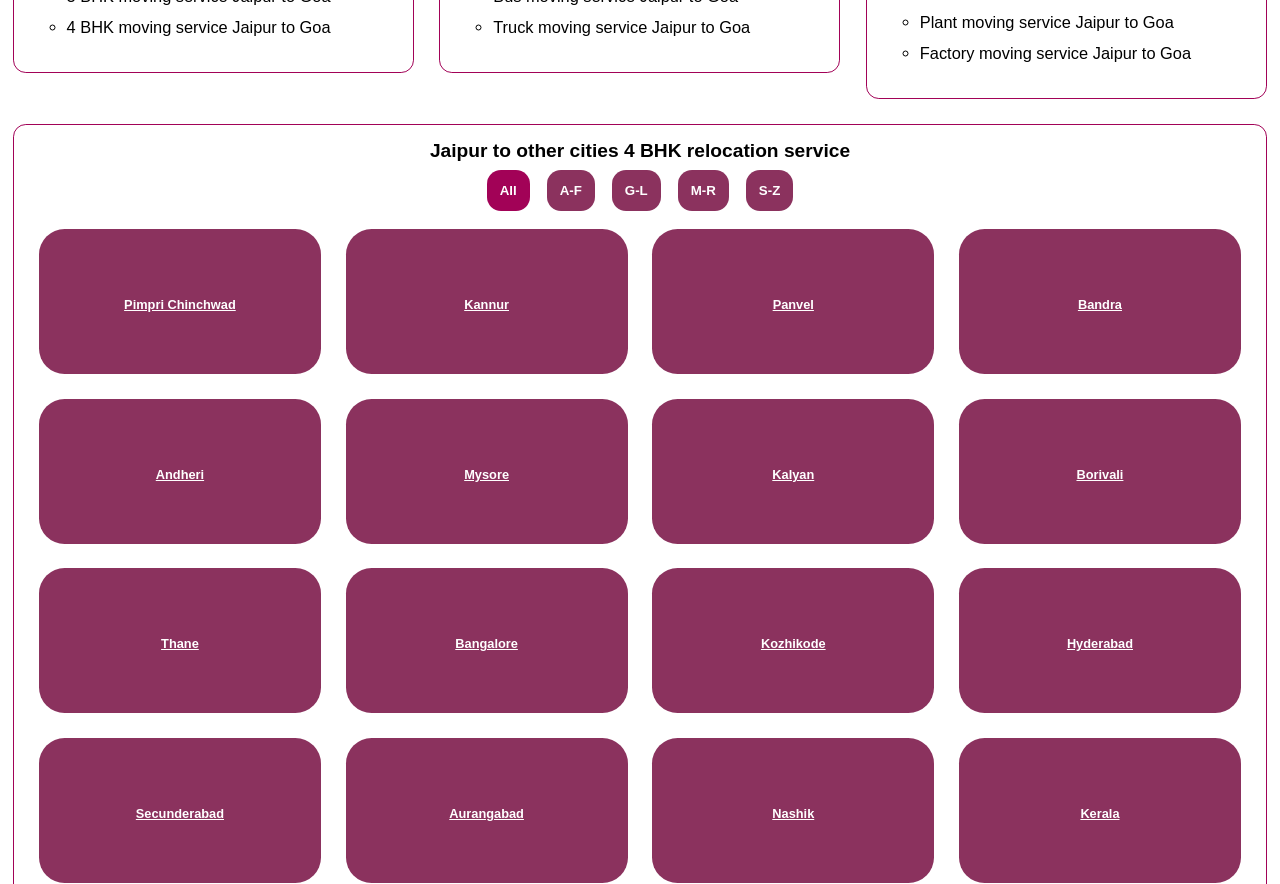Find the bounding box coordinates of the clickable element required to execute the following instruction: "View 'Bangalore' link". Provide the coordinates as four float numbers between 0 and 1, i.e., [left, top, right, bottom].

[0.356, 0.72, 0.405, 0.737]